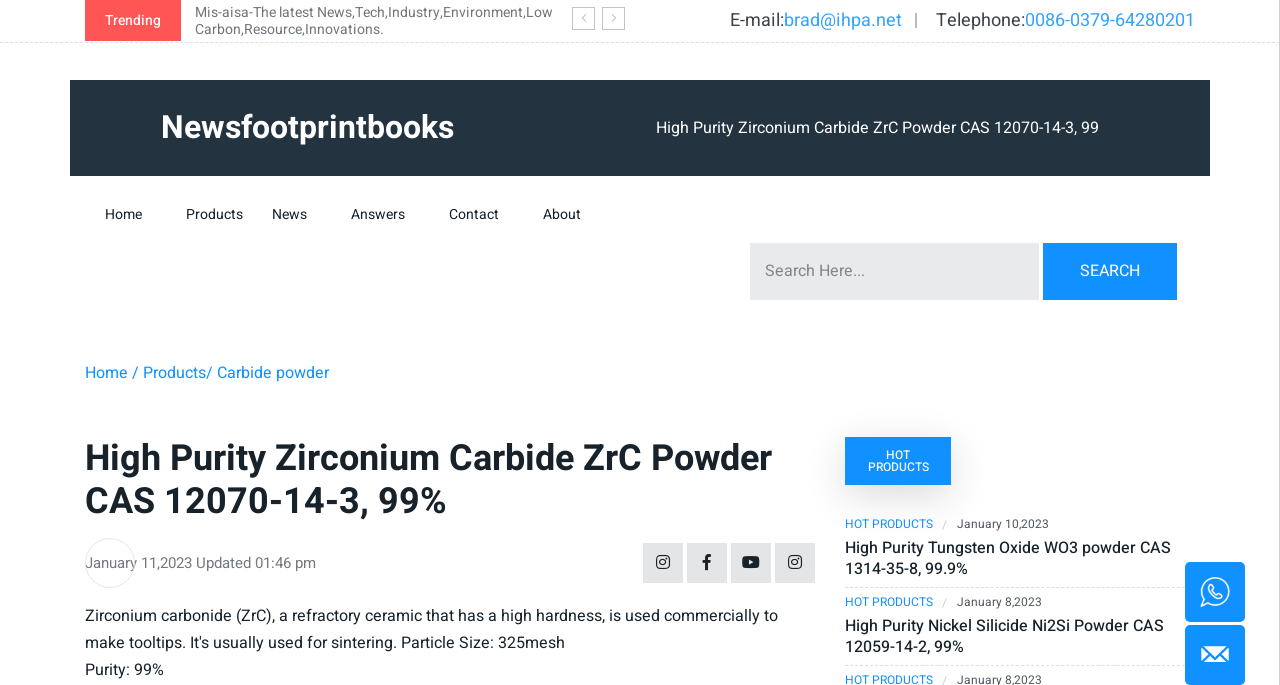Describe all visible elements and their arrangement on the webpage.

This webpage is about High Purity Zirconium Carbide ZrC Powder CAS 12070-14-3, 99%. At the top, there is a navigation menu with links to "Home", "Products", "News", "Answers", "Contact", and "About". Below the navigation menu, there is a search box with a "SEARCH" button. 

On the left side, there is a section with a heading "Newsfootprintbooks" and a link to "High Purity Zirconium Carbide ZrC Powder CAS 12070-14-3, 99%". Below this section, there are contact information, including an email address and a phone number.

On the right side, there is a section with a heading "High Purity Zirconium Carbide ZrC Powder CAS 12070-14-3, 99%" and some details about the product, including "Purity: 99%". Below this section, there are several links to "HOT PRODUCTS" and some news articles with dates, including "January 11, 2023", "January 10, 2023", and "January 8, 2023". Each news article has a heading and a link to the article.

At the bottom of the page, there are some links to "0086-0379-64280201" and "brad@ihpa.net", along with some icons. There are also two images, but they do not have any descriptions.